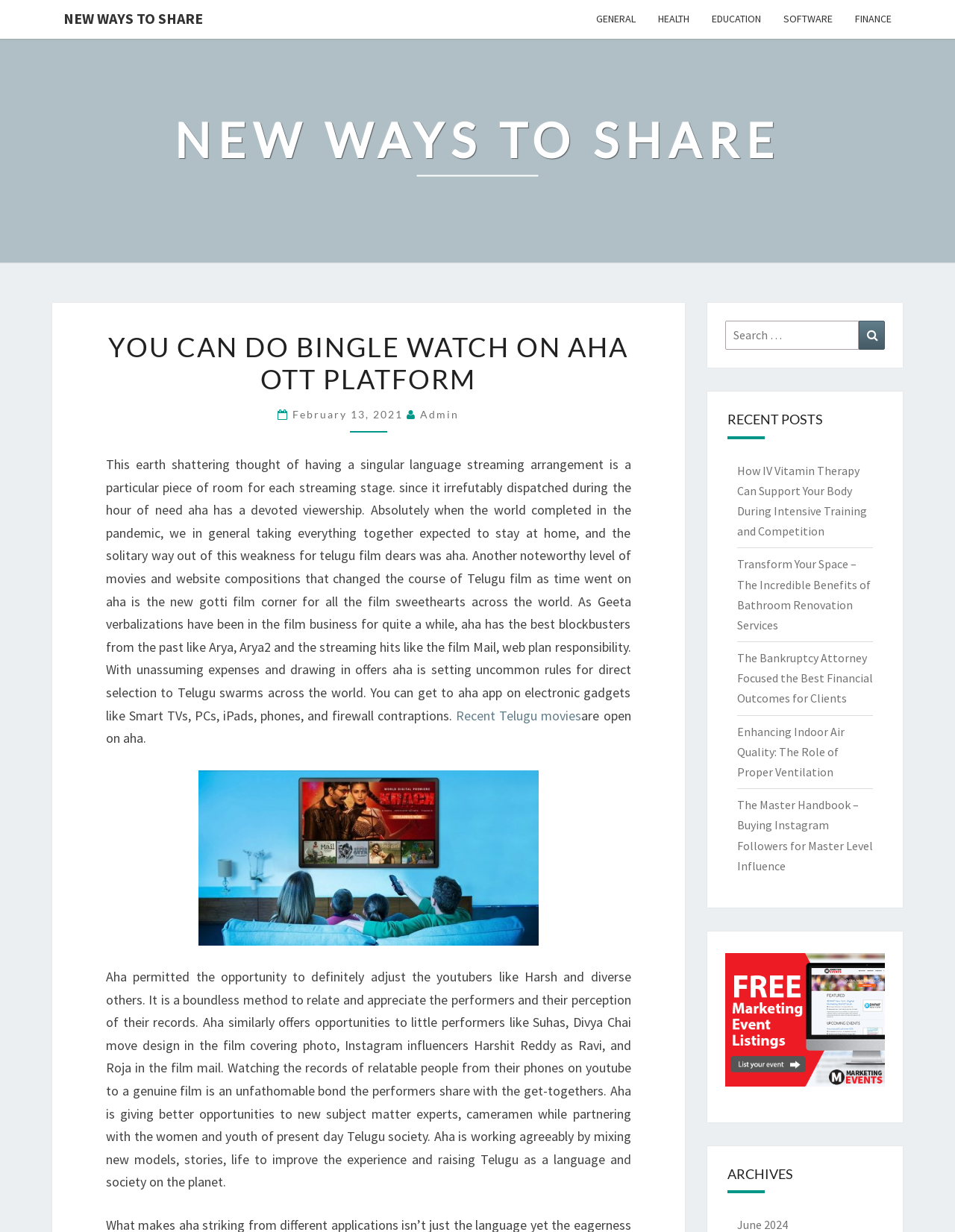What is the category of the link 'HEALTH'?
Please answer the question with a single word or phrase, referencing the image.

GENERAL